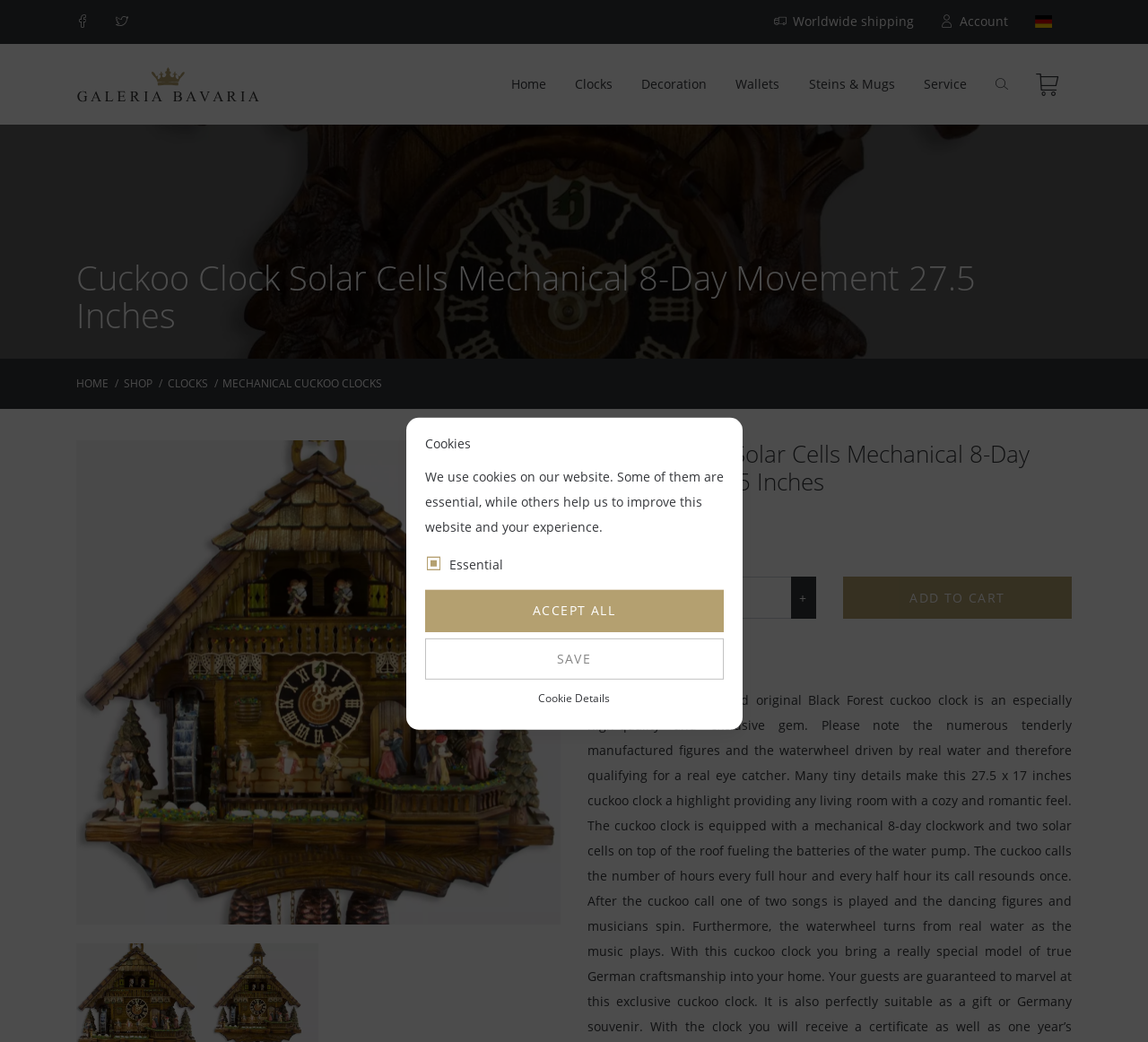Return the bounding box coordinates of the UI element that corresponds to this description: "Worldwide shipping". The coordinates must be given as four float numbers in the range of 0 and 1, [left, top, right, bottom].

[0.663, 0.0, 0.808, 0.041]